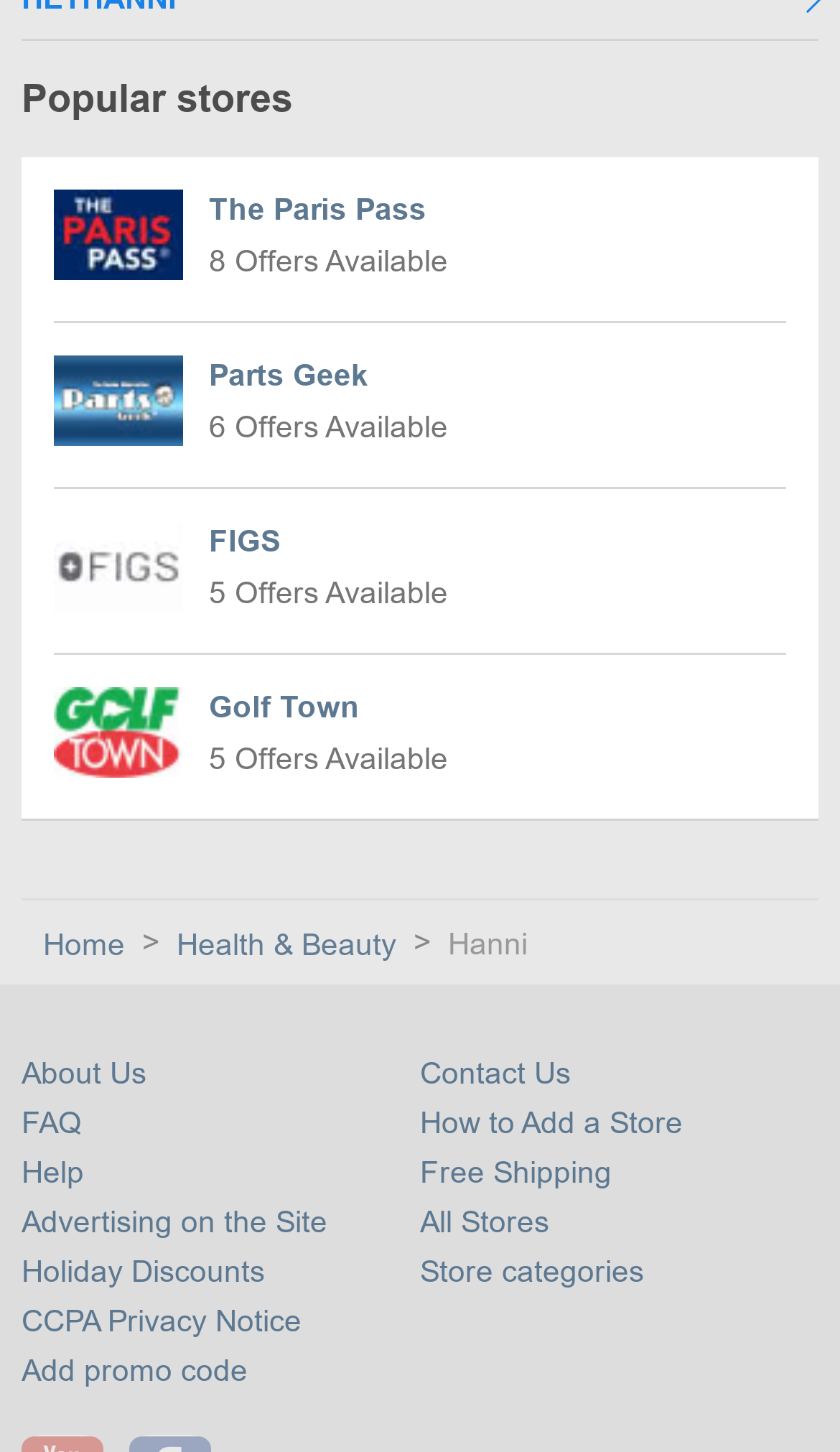What is the category of the link 'Hanni'?
Based on the image, provide your answer in one word or phrase.

Health & Beauty